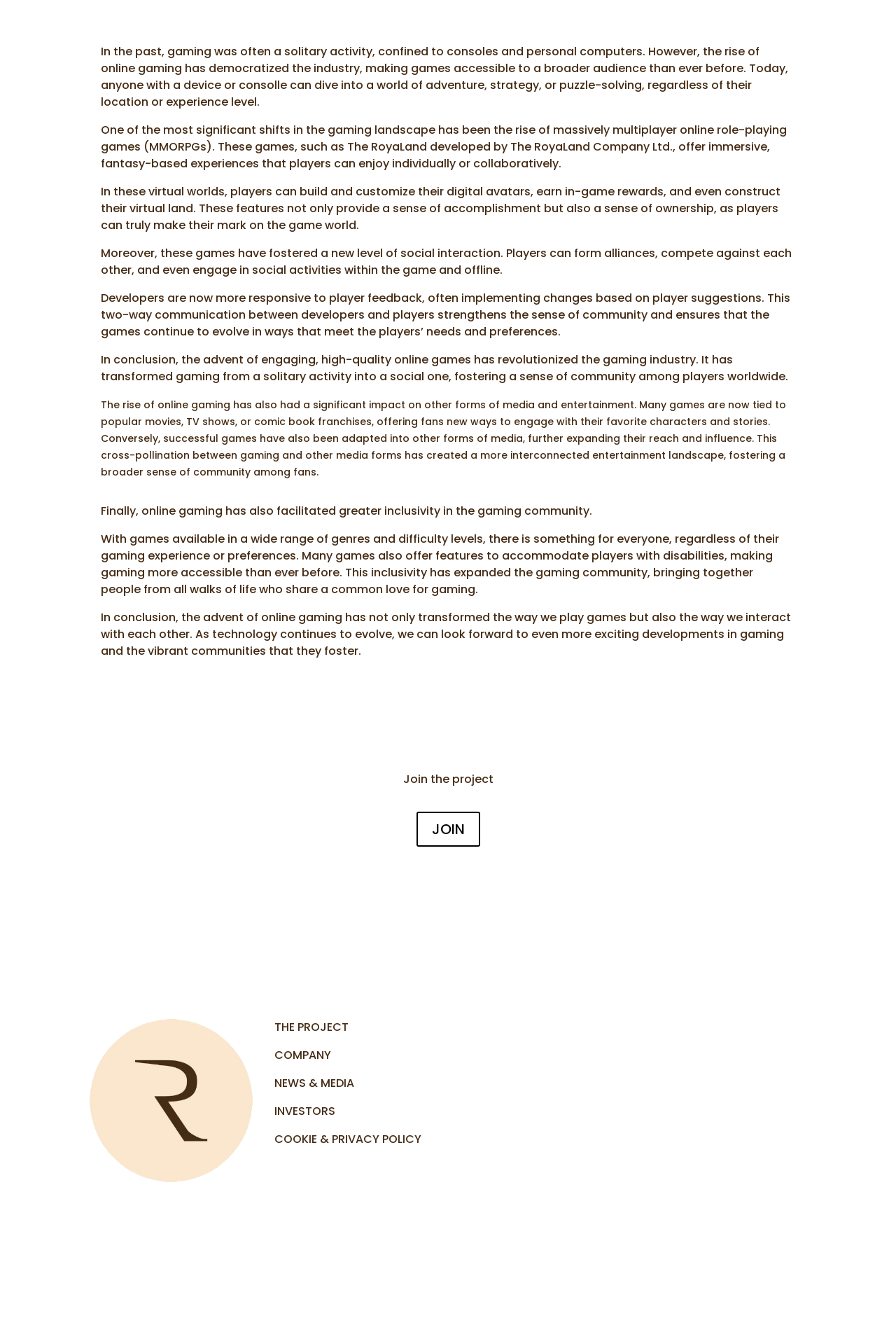Specify the bounding box coordinates of the area to click in order to execute this command: 'Go to the company website'. The coordinates should consist of four float numbers ranging from 0 to 1, and should be formatted as [left, top, right, bottom].

[0.306, 0.786, 0.369, 0.798]